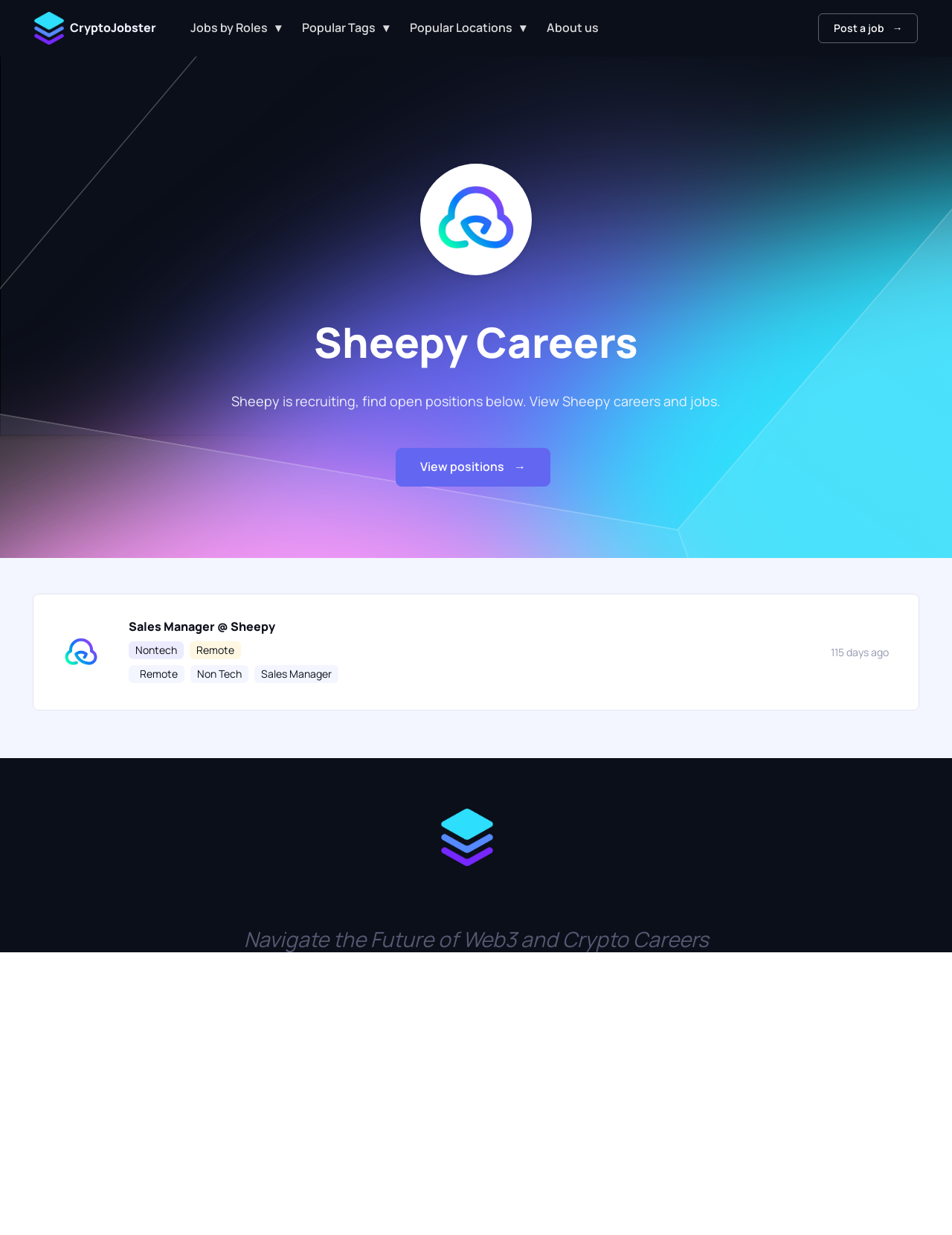Determine the coordinates of the bounding box for the clickable area needed to execute this instruction: "Learn about Sheepy".

[0.242, 0.01, 0.64, 0.036]